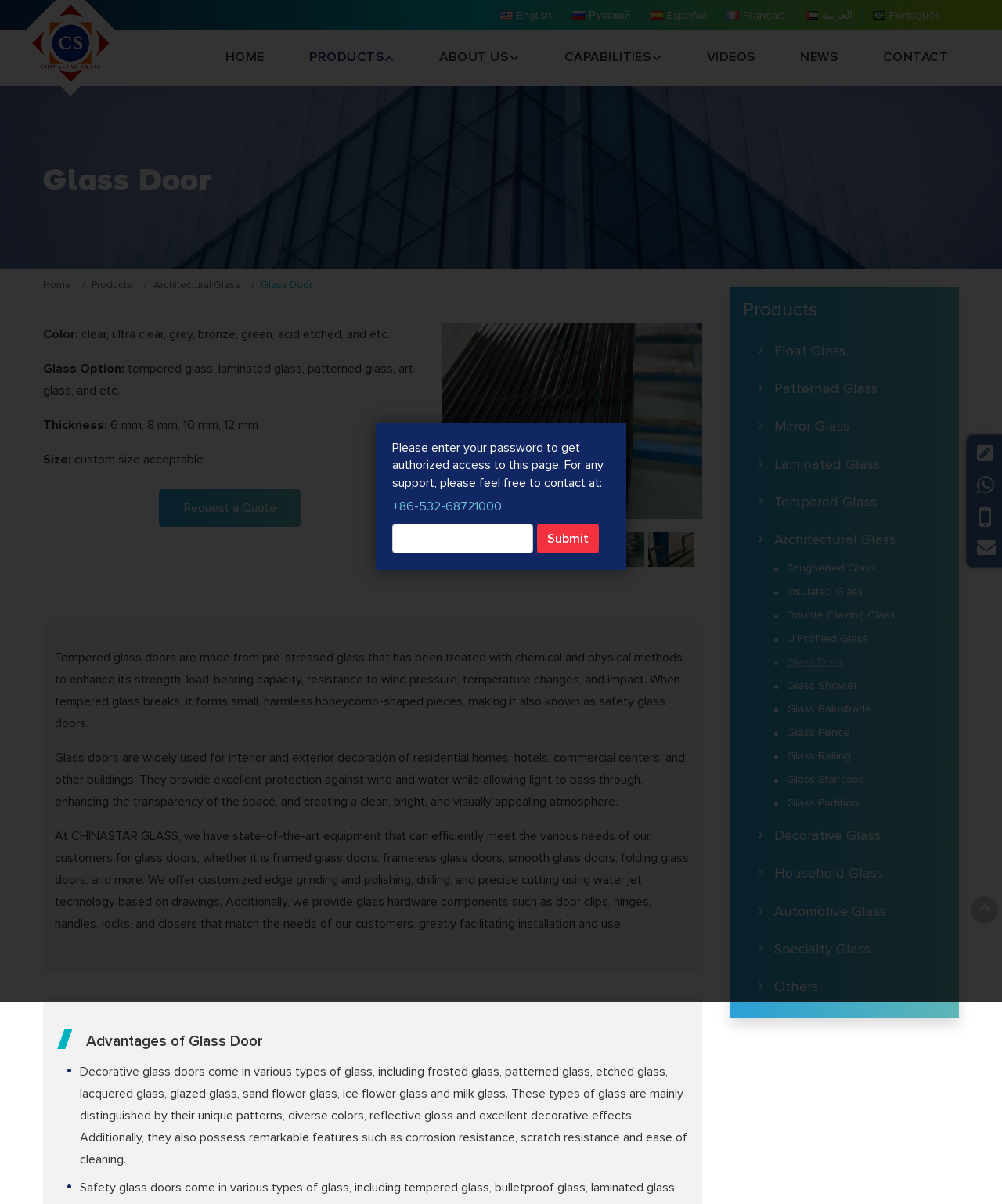What are the advantages of glass doors?
Can you provide a detailed and comprehensive answer to the question?

The advantages of glass doors can be found in the section 'Advantages of Glass Door'. According to the text, glass doors are decorative, provide safety, and are energy efficient.